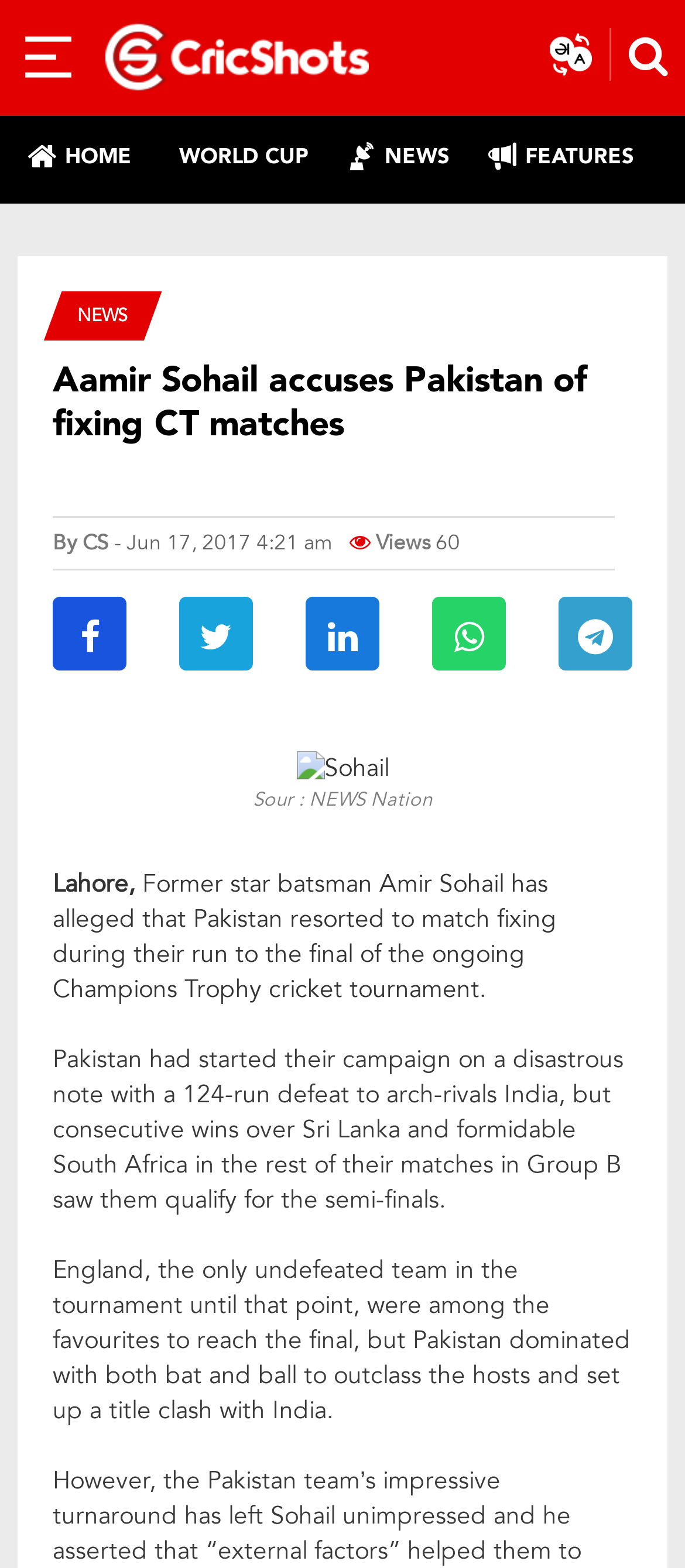Given the element description "Sign Up for Newsletter" in the screenshot, predict the bounding box coordinates of that UI element.

None